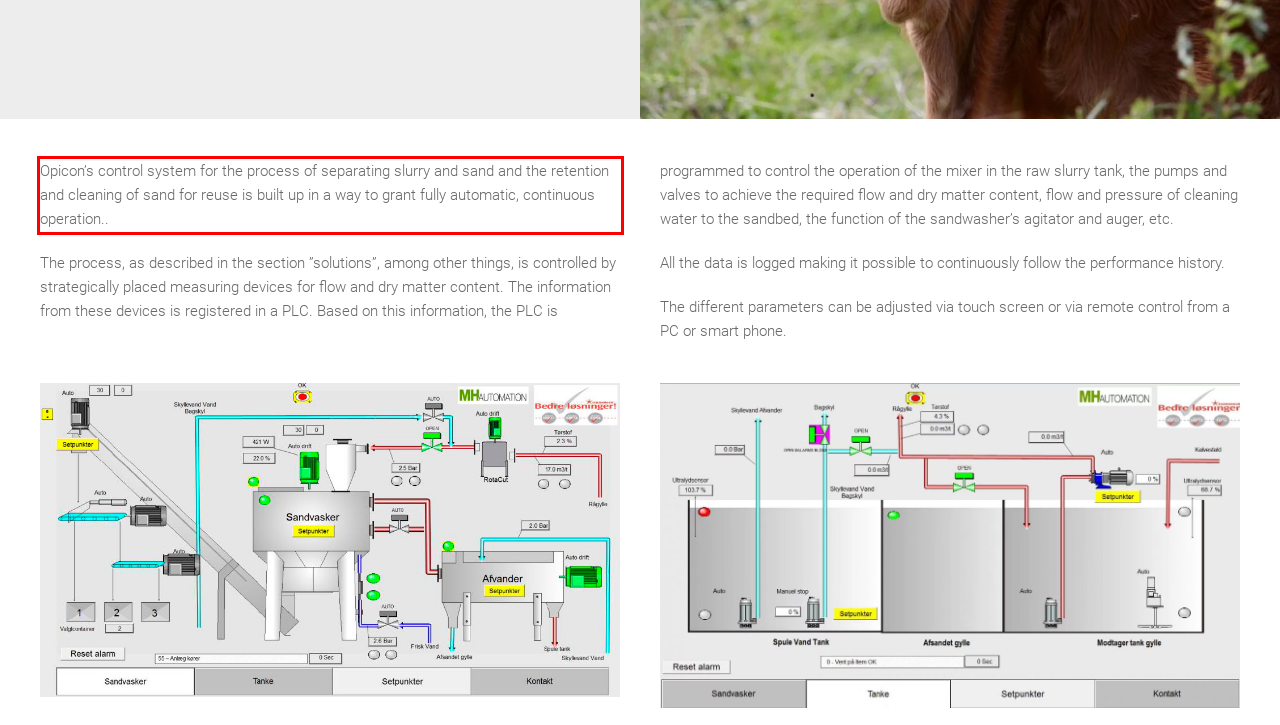Please recognize and transcribe the text located inside the red bounding box in the webpage image.

Opicon’s control system for the process of separating slurry and sand and the retention and cleaning of sand for reuse is built up in a way to grant fully automatic, continuous operation..